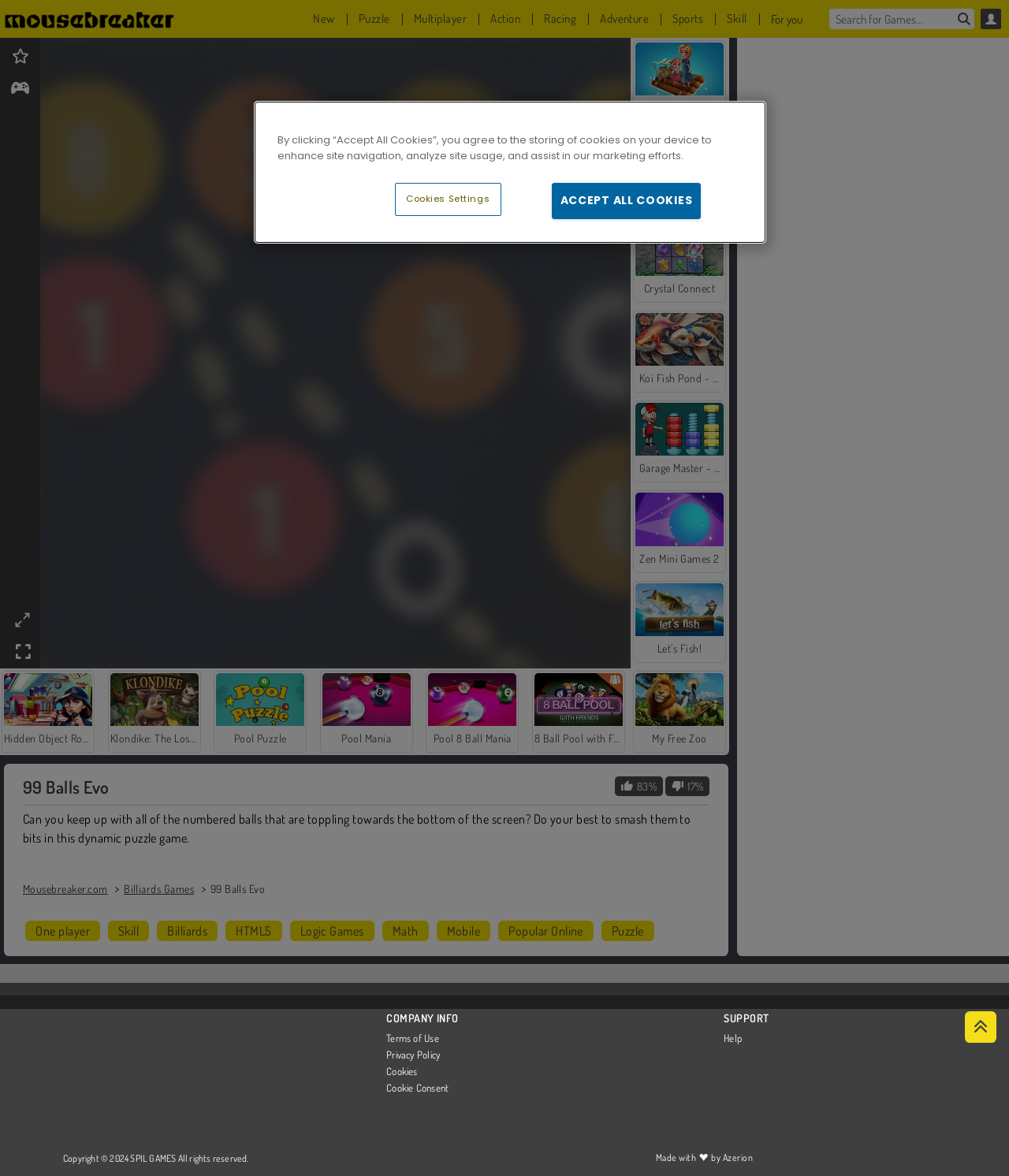What is the name of the game on this webpage?
From the screenshot, supply a one-word or short-phrase answer.

99 Balls Evo